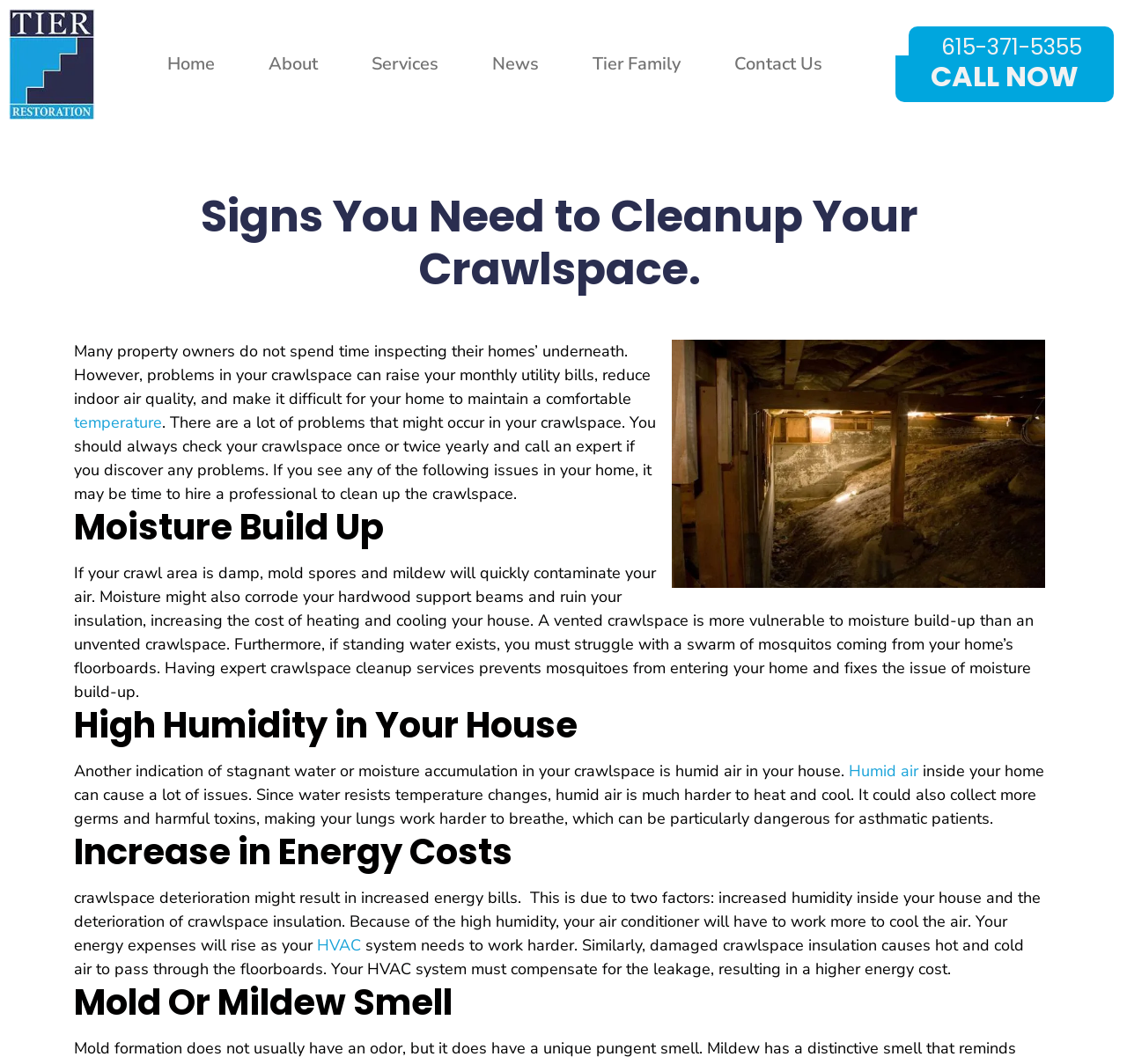What is a sign of stagnant water or moisture accumulation in a crawlspace?
Please answer the question with a single word or phrase, referencing the image.

High humidity in the house